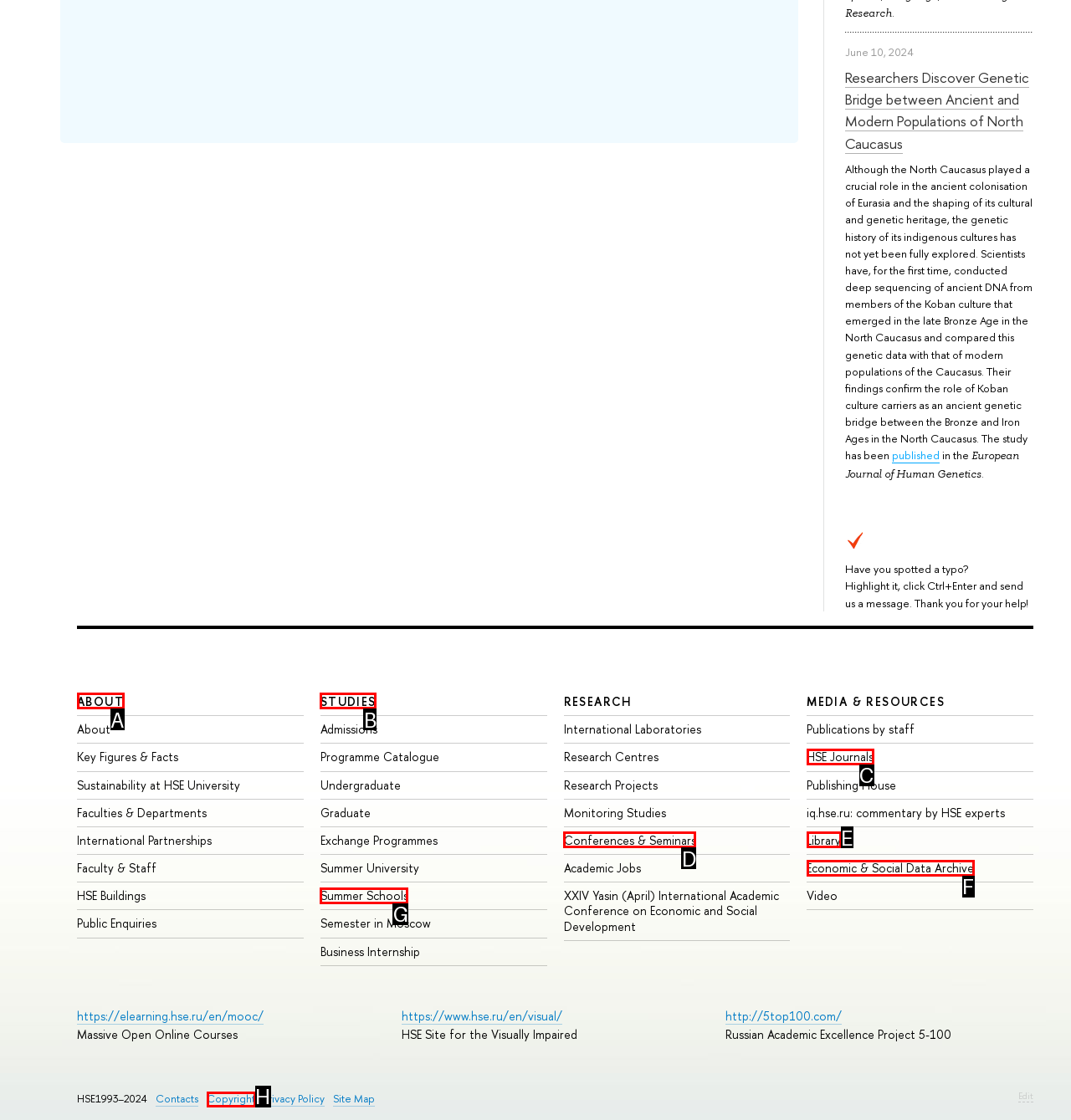Match the element description: Library to the correct HTML element. Answer with the letter of the selected option.

E